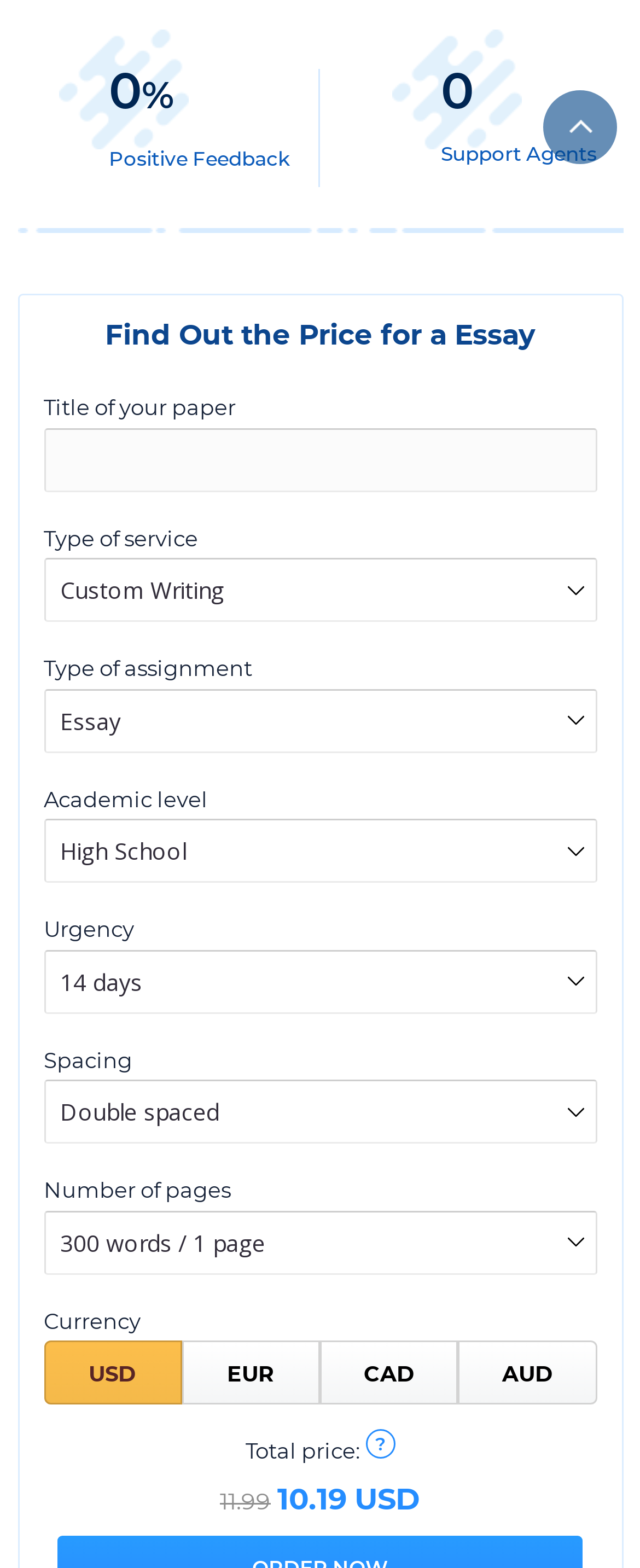Specify the bounding box coordinates of the area to click in order to follow the given instruction: "Click the USD button."

[0.068, 0.855, 0.284, 0.896]